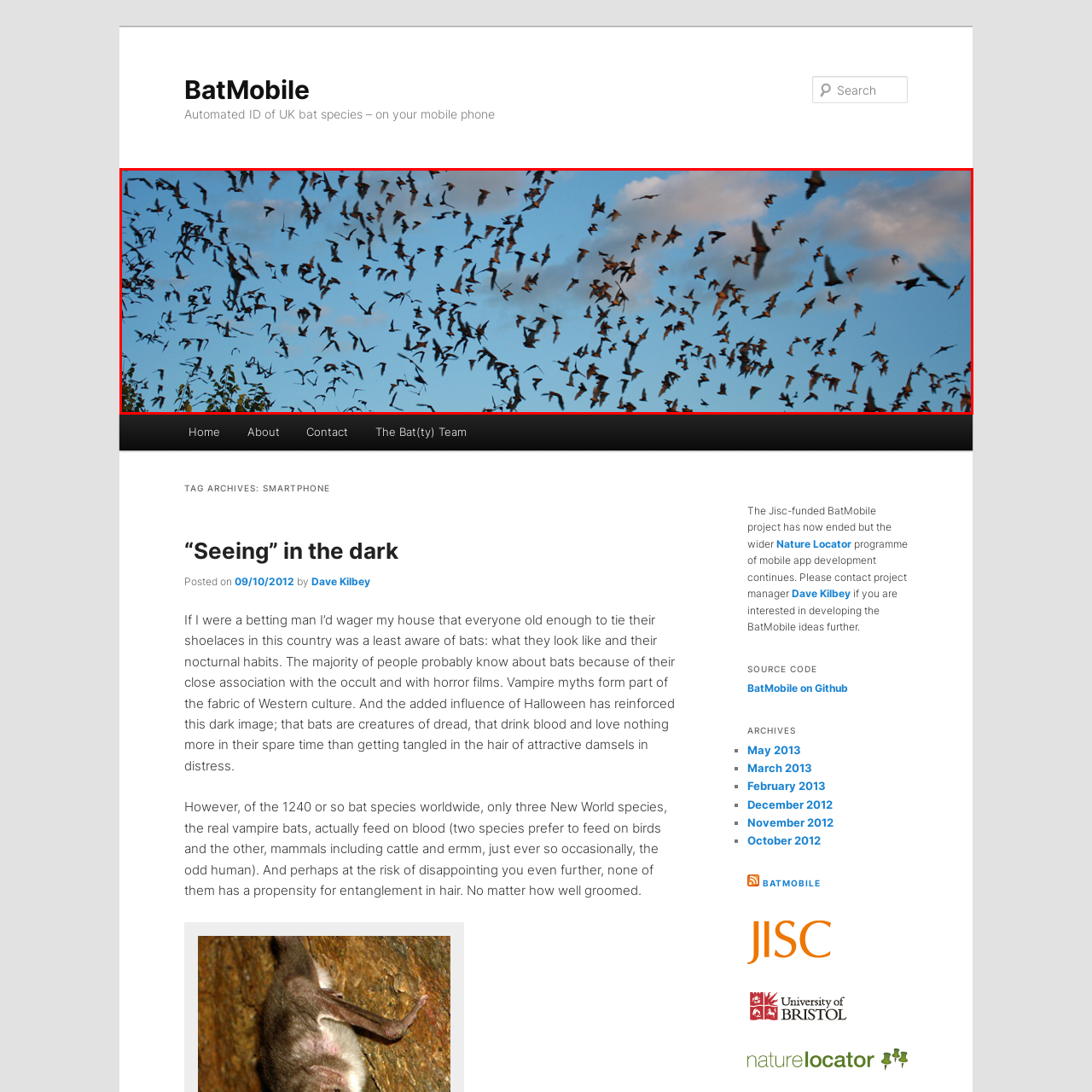What time of day is depicted in the image?
Observe the image enclosed by the red boundary and respond with a one-word or short-phrase answer.

Evening